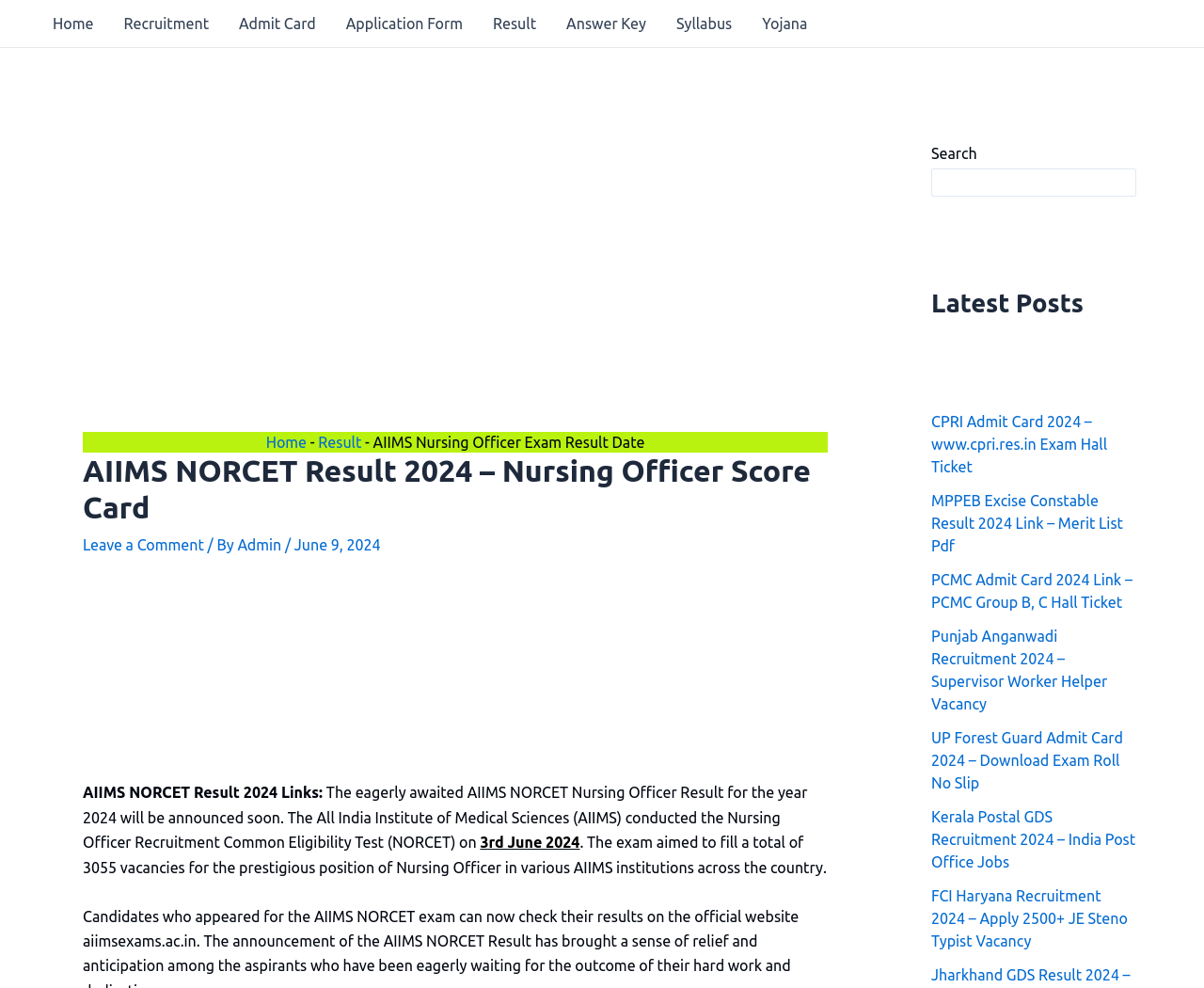Show me the bounding box coordinates of the clickable region to achieve the task as per the instruction: "View the 'Result' page".

[0.397, 0.0, 0.458, 0.048]